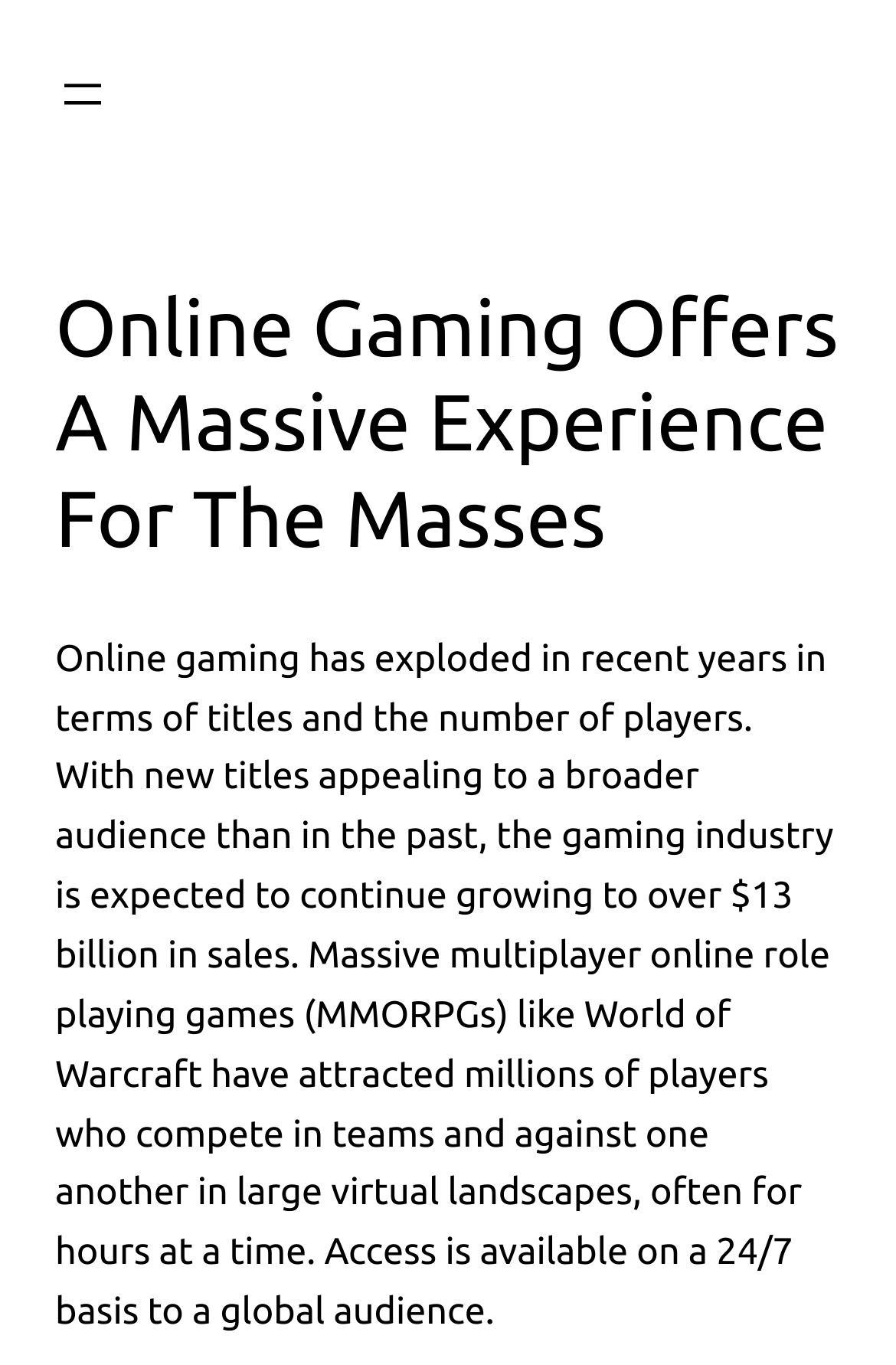Determine the main headline of the webpage and provide its text.

Online Gaming Offers A Massive Experience For The Masses